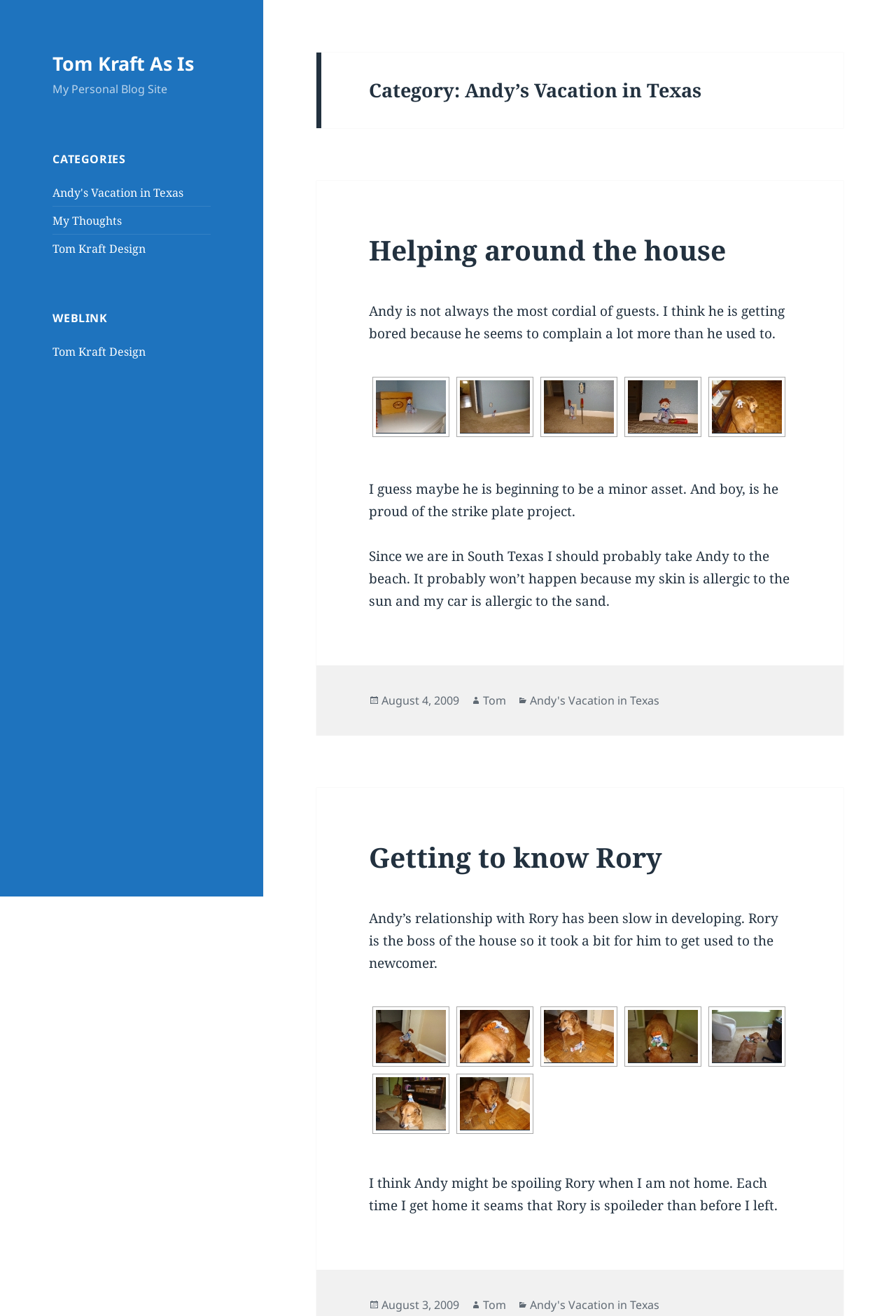Answer the question with a brief word or phrase:
Who is the author of this blog post?

Tom